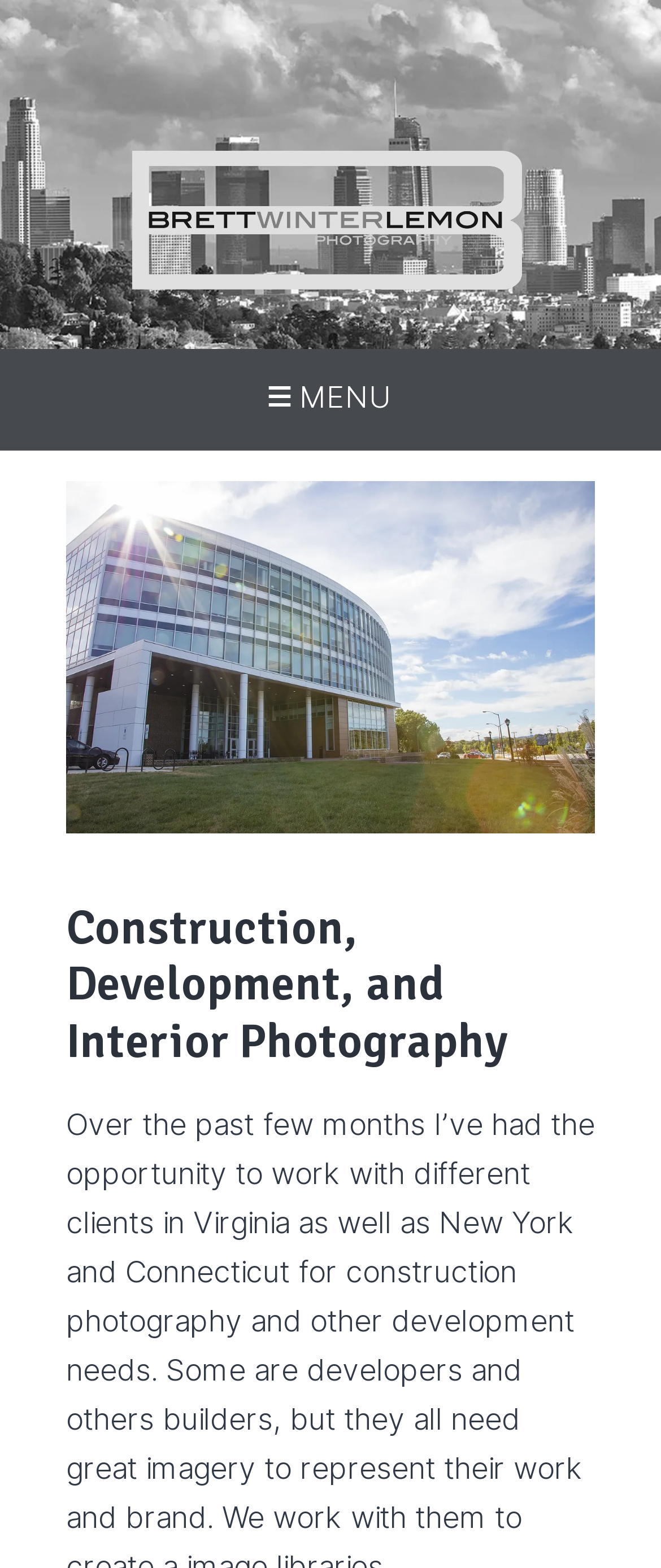Given the element description "title="Brett Winter Lemon"" in the screenshot, predict the bounding box coordinates of that UI element.

[0.199, 0.152, 0.788, 0.197]